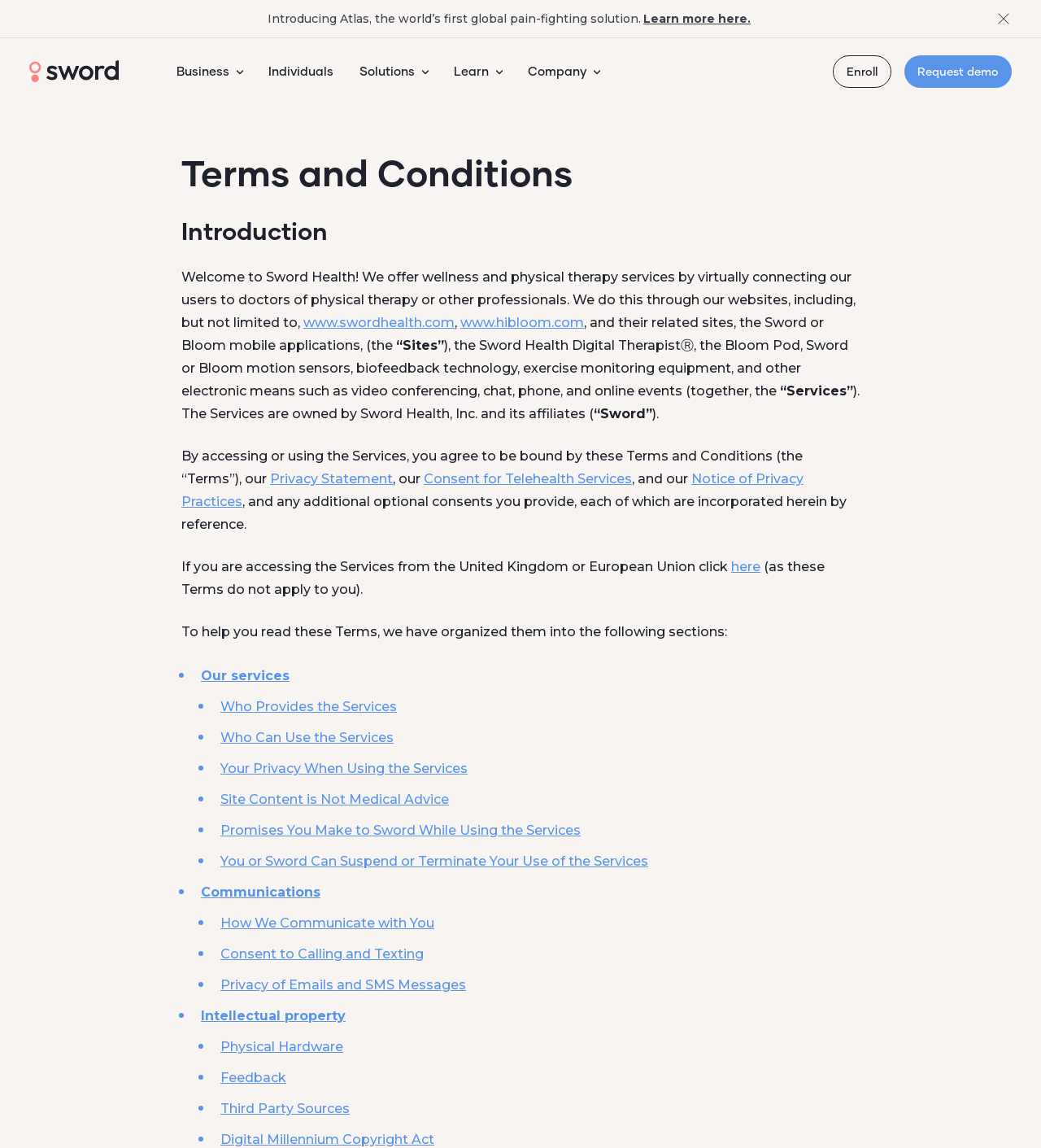Utilize the details in the image to thoroughly answer the following question: Can individuals use the Services?

I inferred the answer by looking at the link 'Individuals' which suggests that individuals can use the Services.